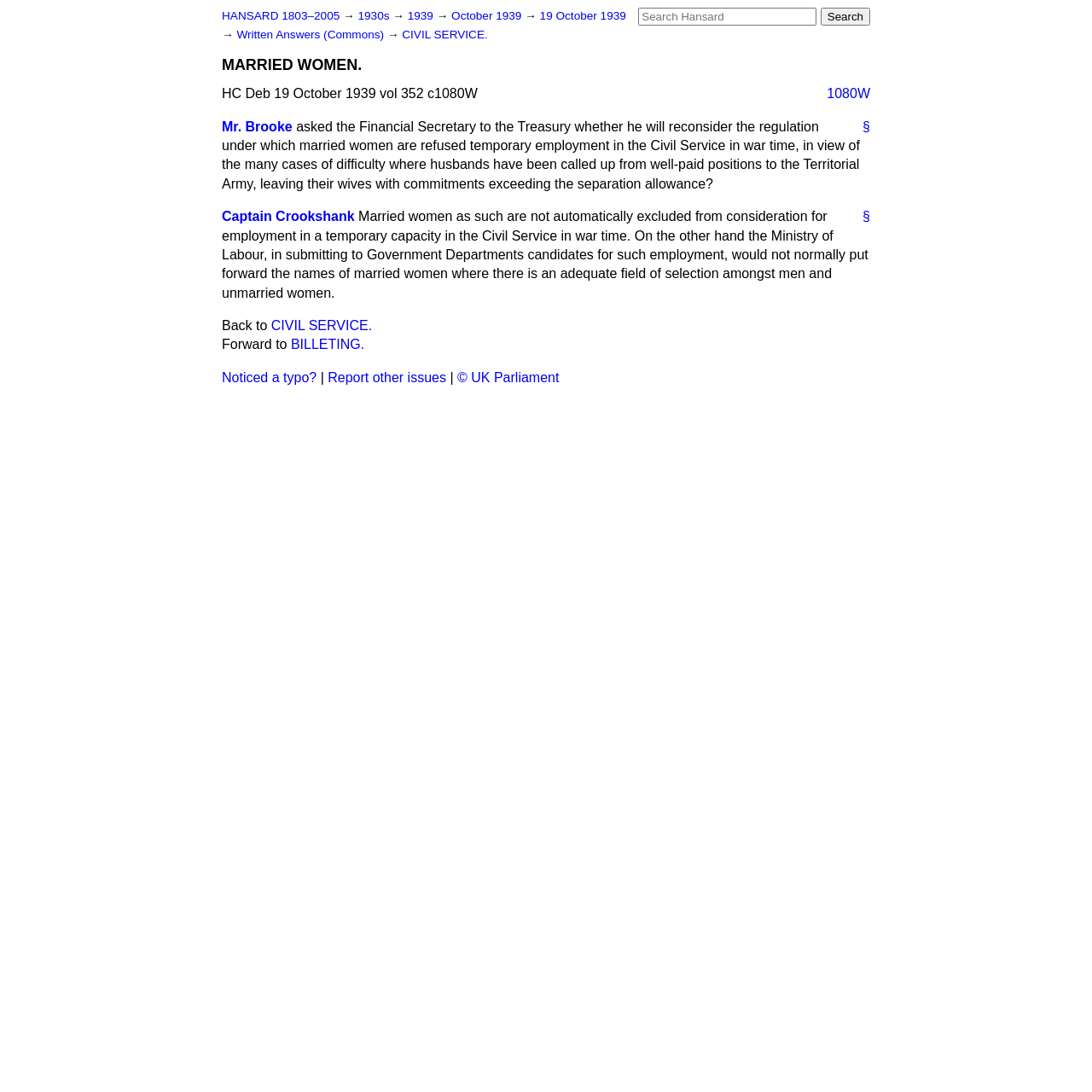Show me the bounding box coordinates of the clickable region to achieve the task as per the instruction: "Read the question asked by Mr. Brooke".

[0.203, 0.109, 0.268, 0.122]